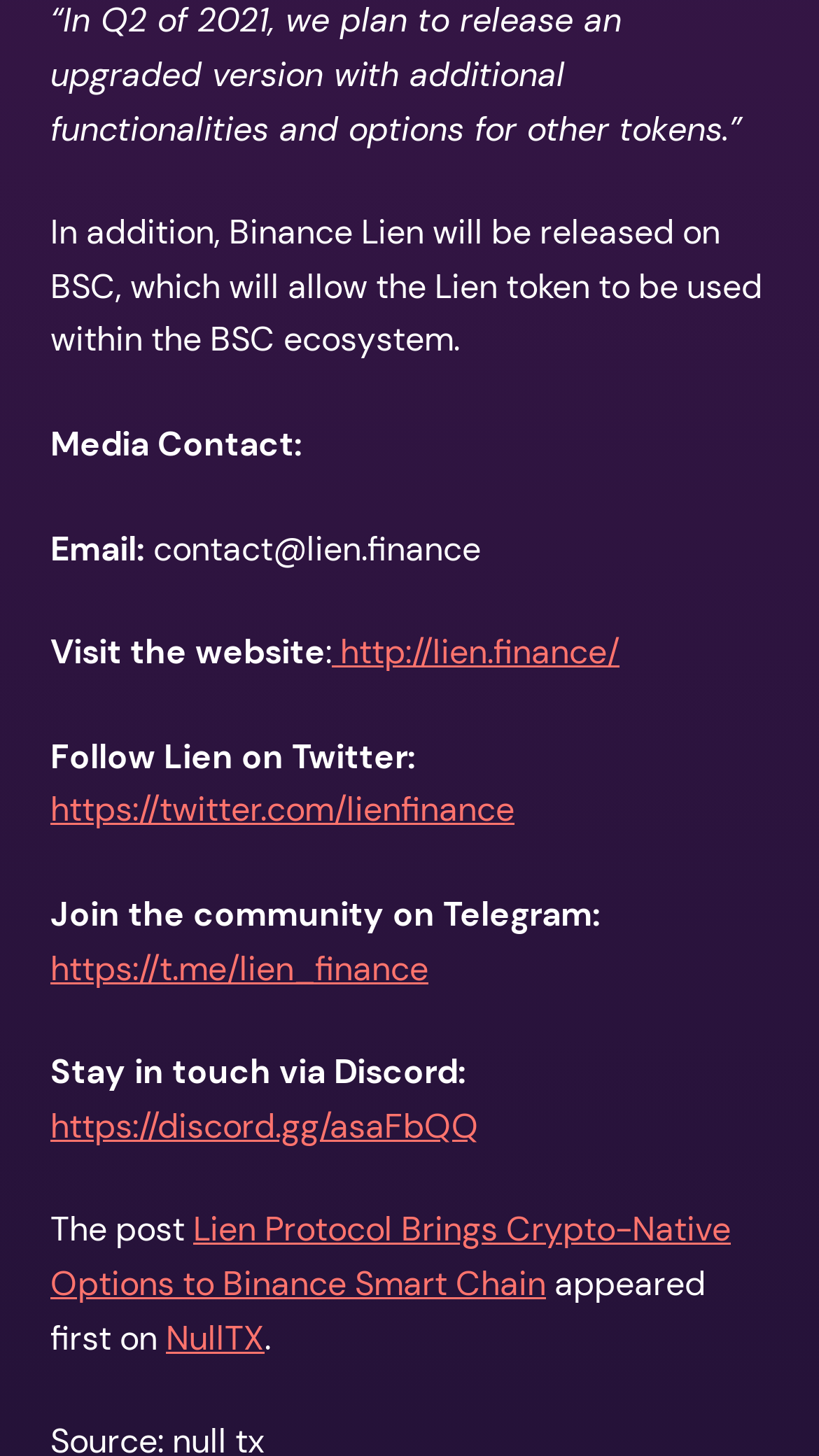Given the webpage screenshot, identify the bounding box of the UI element that matches this description: "0".

None